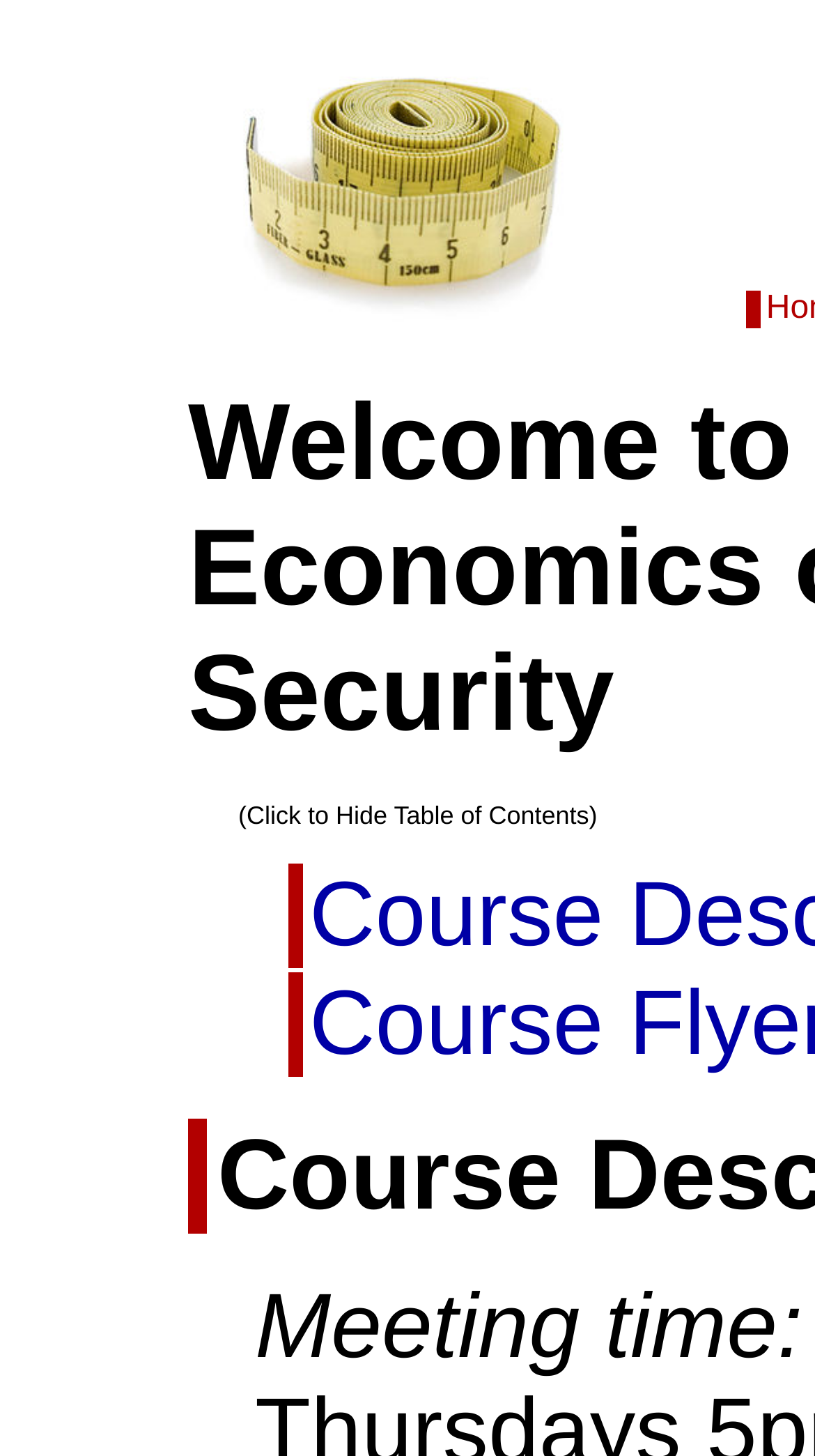Extract the bounding box coordinates for the HTML element that matches this description: "alt="Measurement"". The coordinates should be four float numbers between 0 and 1, i.e., [left, top, right, bottom].

[0.233, 0.202, 0.746, 0.227]